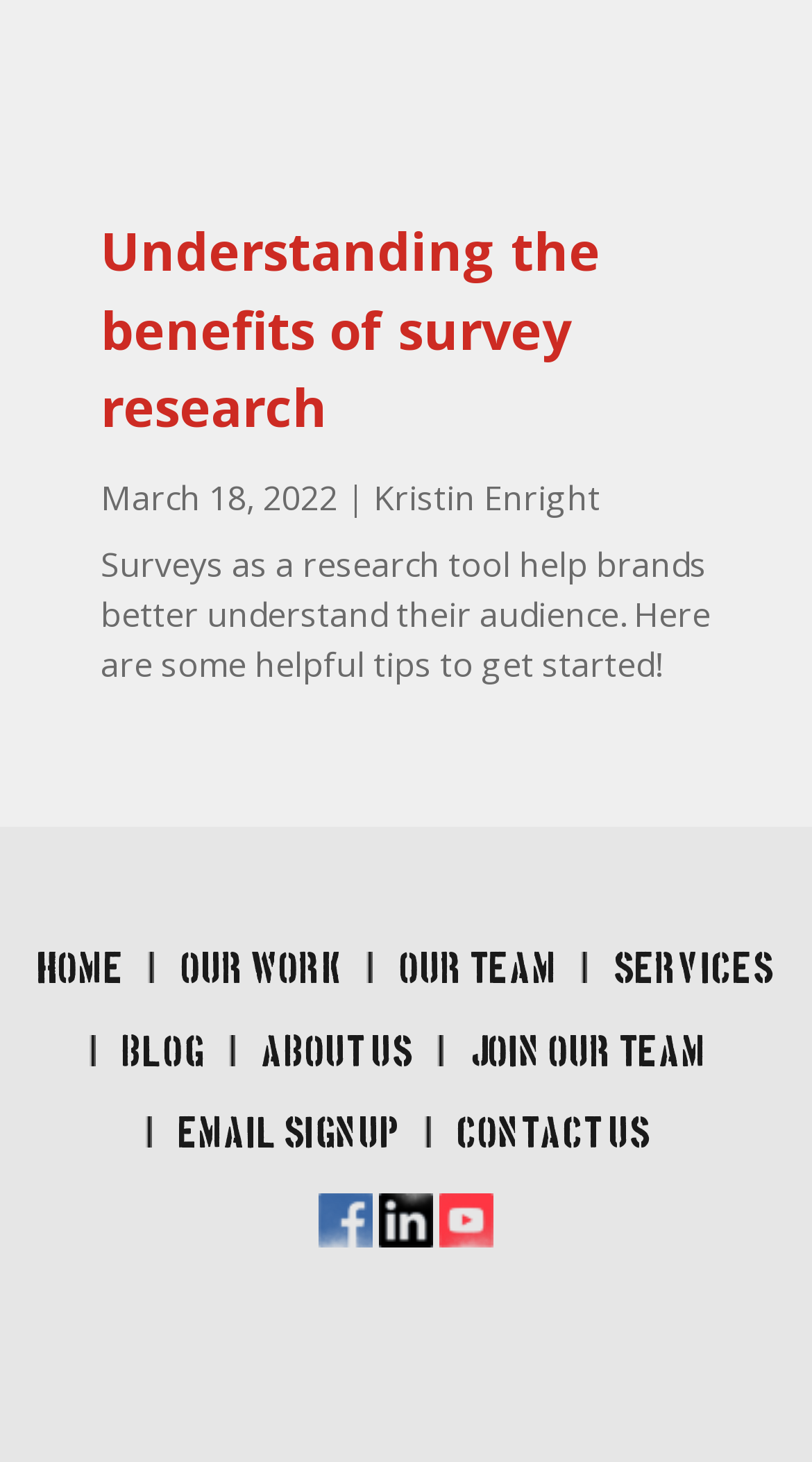Using the provided element description: "YouTube", determine the bounding box coordinates of the corresponding UI element in the screenshot.

[0.541, 0.817, 0.608, 0.854]